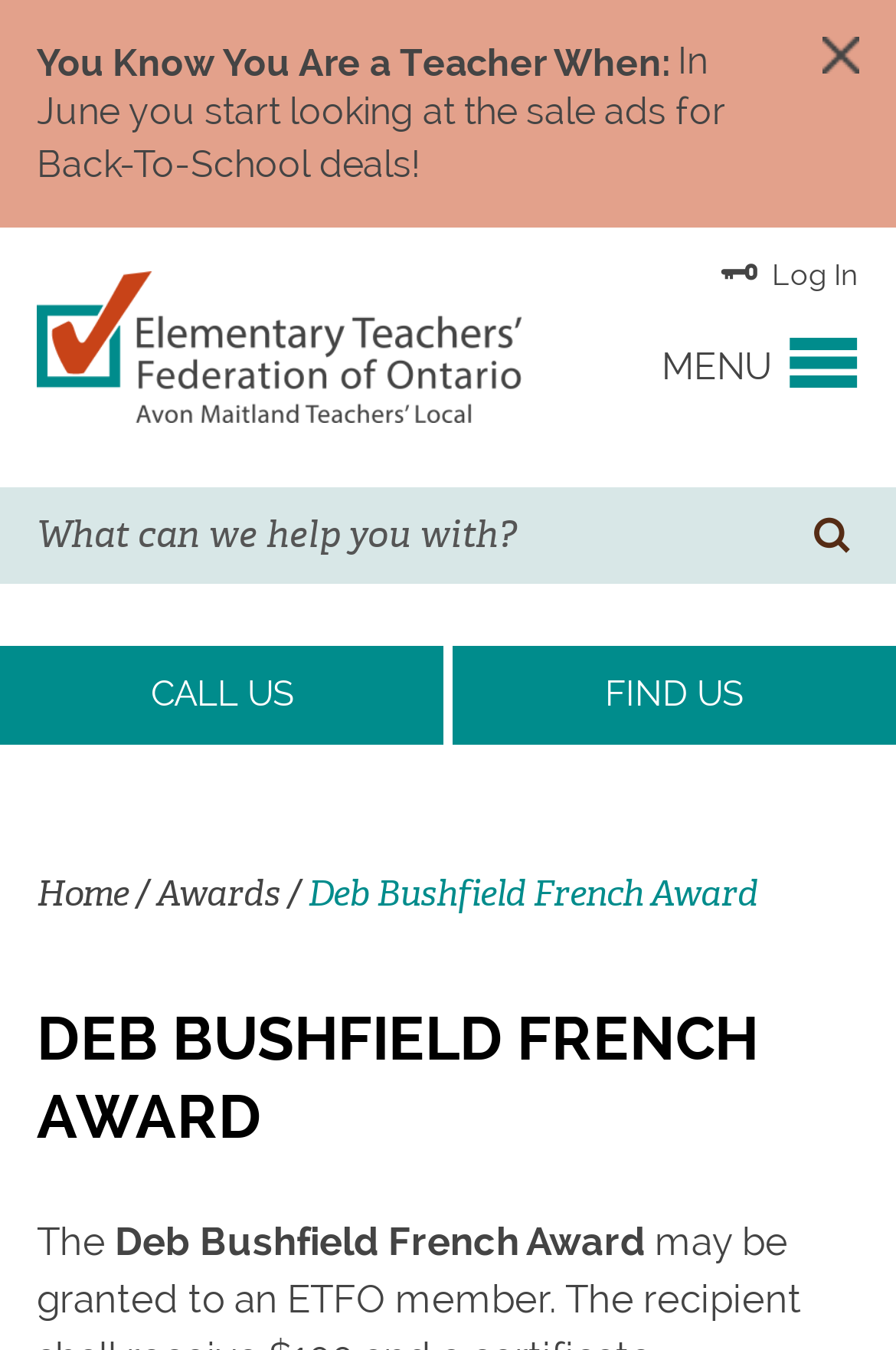Find the bounding box coordinates for the area that must be clicked to perform this action: "go to YOUR UNION".

[0.0, 0.353, 1.0, 0.454]